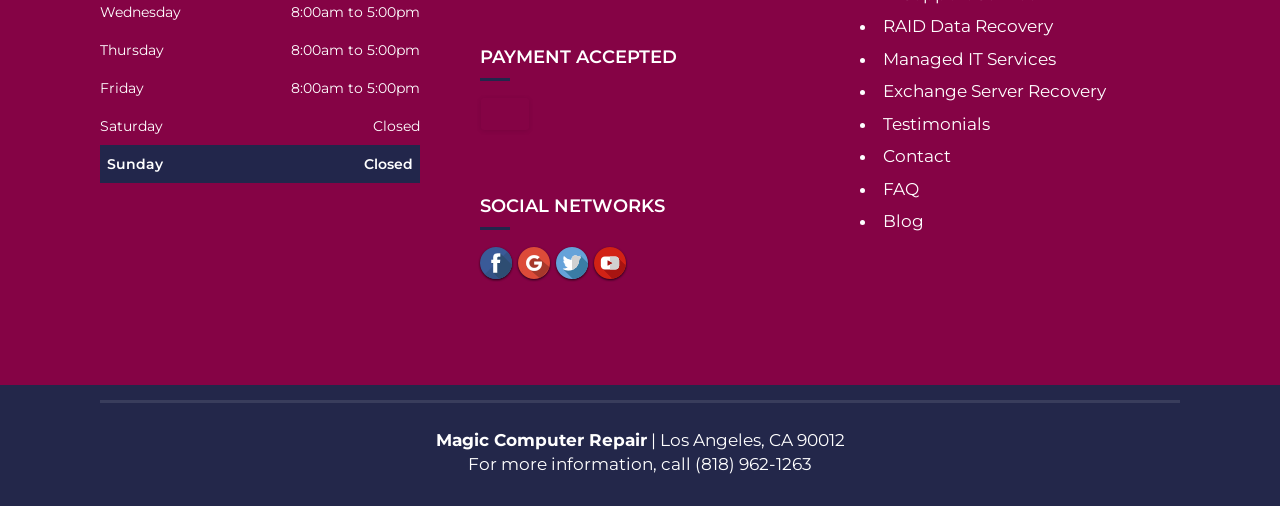Provide your answer in one word or a succinct phrase for the question: 
What is the phone number for more information?

(818) 962-1263